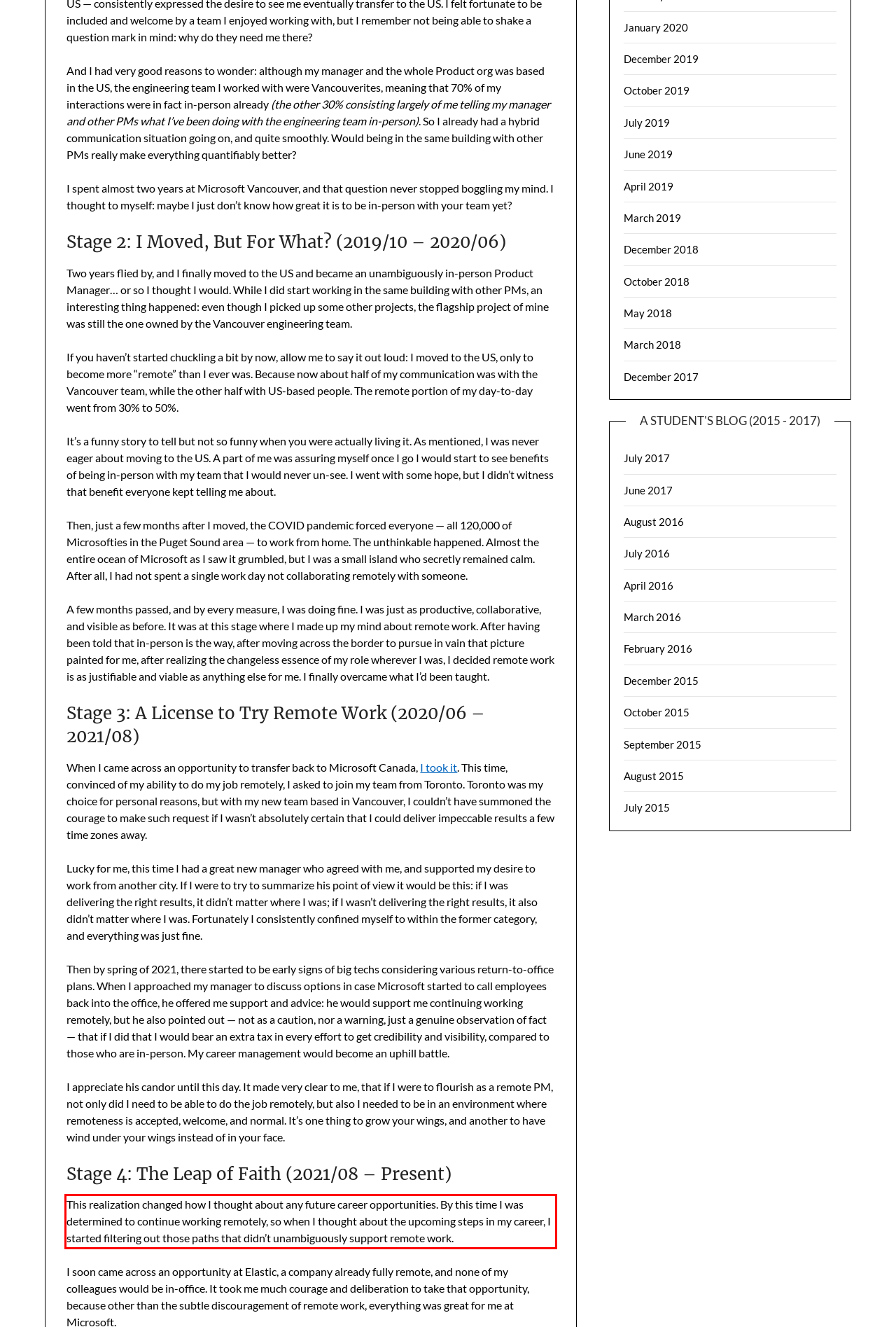Please look at the webpage screenshot and extract the text enclosed by the red bounding box.

This realization changed how I thought about any future career opportunities. By this time I was determined to continue working remotely, so when I thought about the upcoming steps in my career, I started filtering out those paths that didn’t unambiguously support remote work.